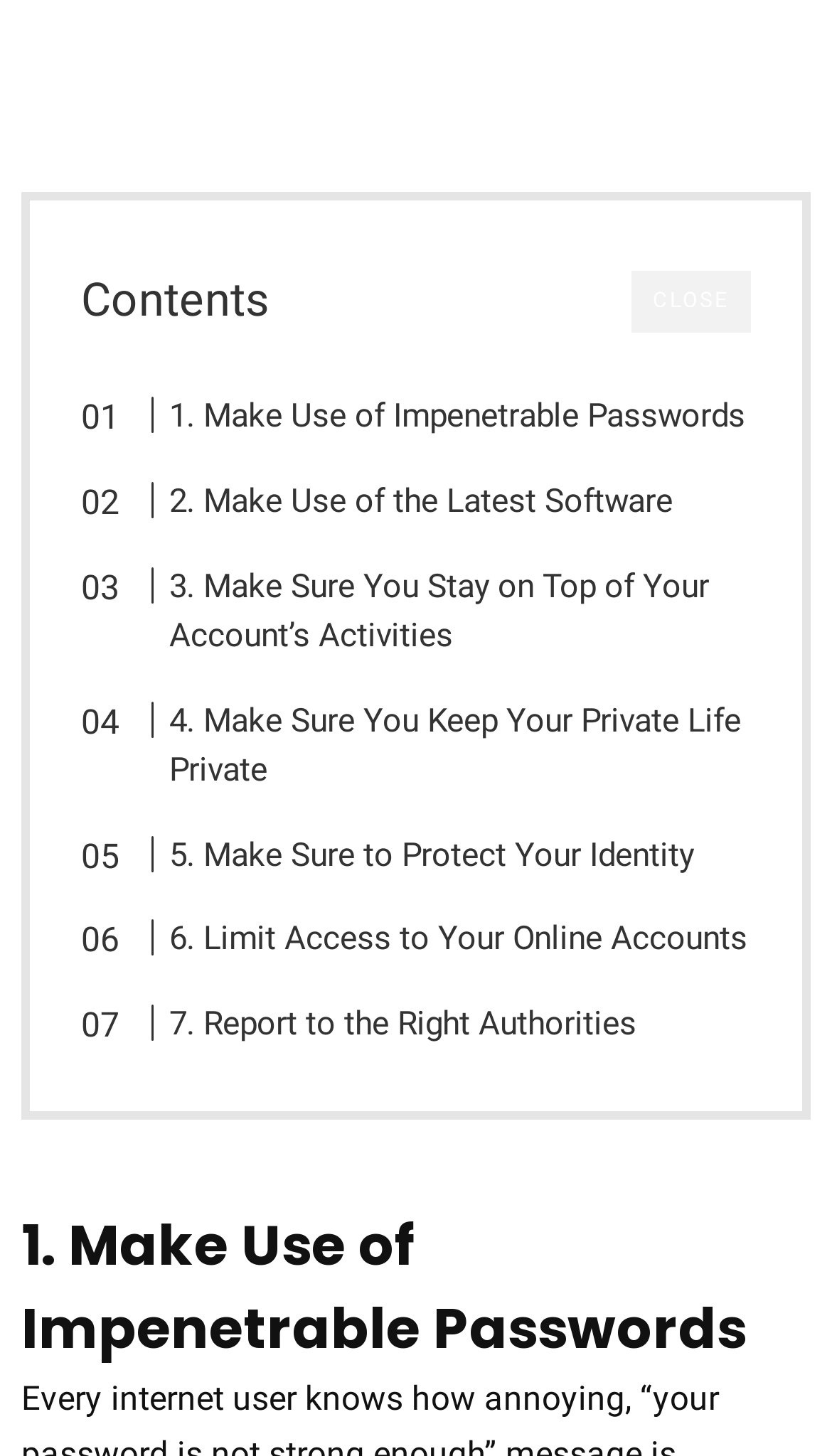Please specify the bounding box coordinates of the clickable section necessary to execute the following command: "follow the link to 1. Make Use of Impenetrable Passwords".

[0.151, 0.27, 0.896, 0.305]